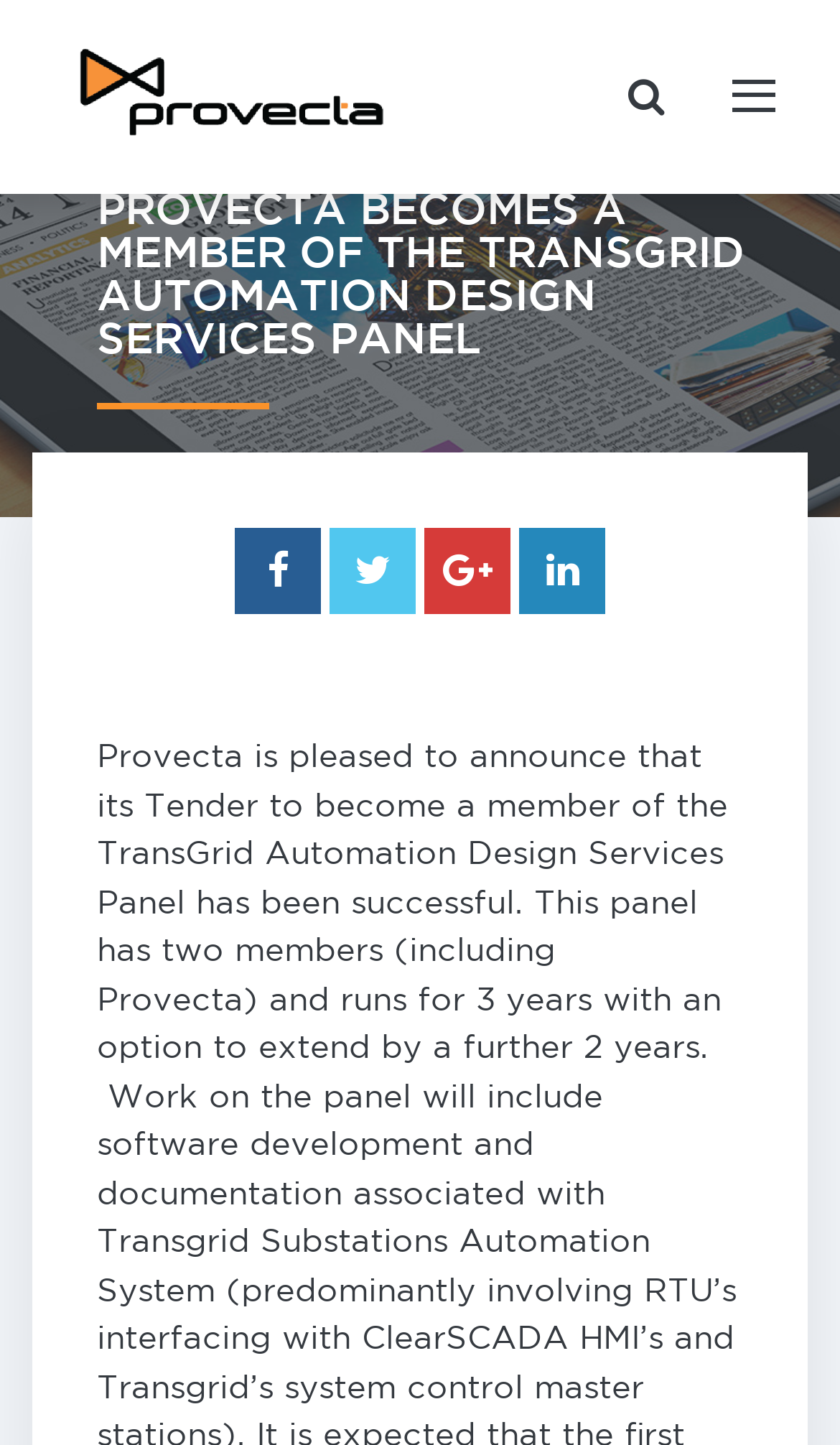How many social media links are there?
Please look at the screenshot and answer in one word or a short phrase.

4